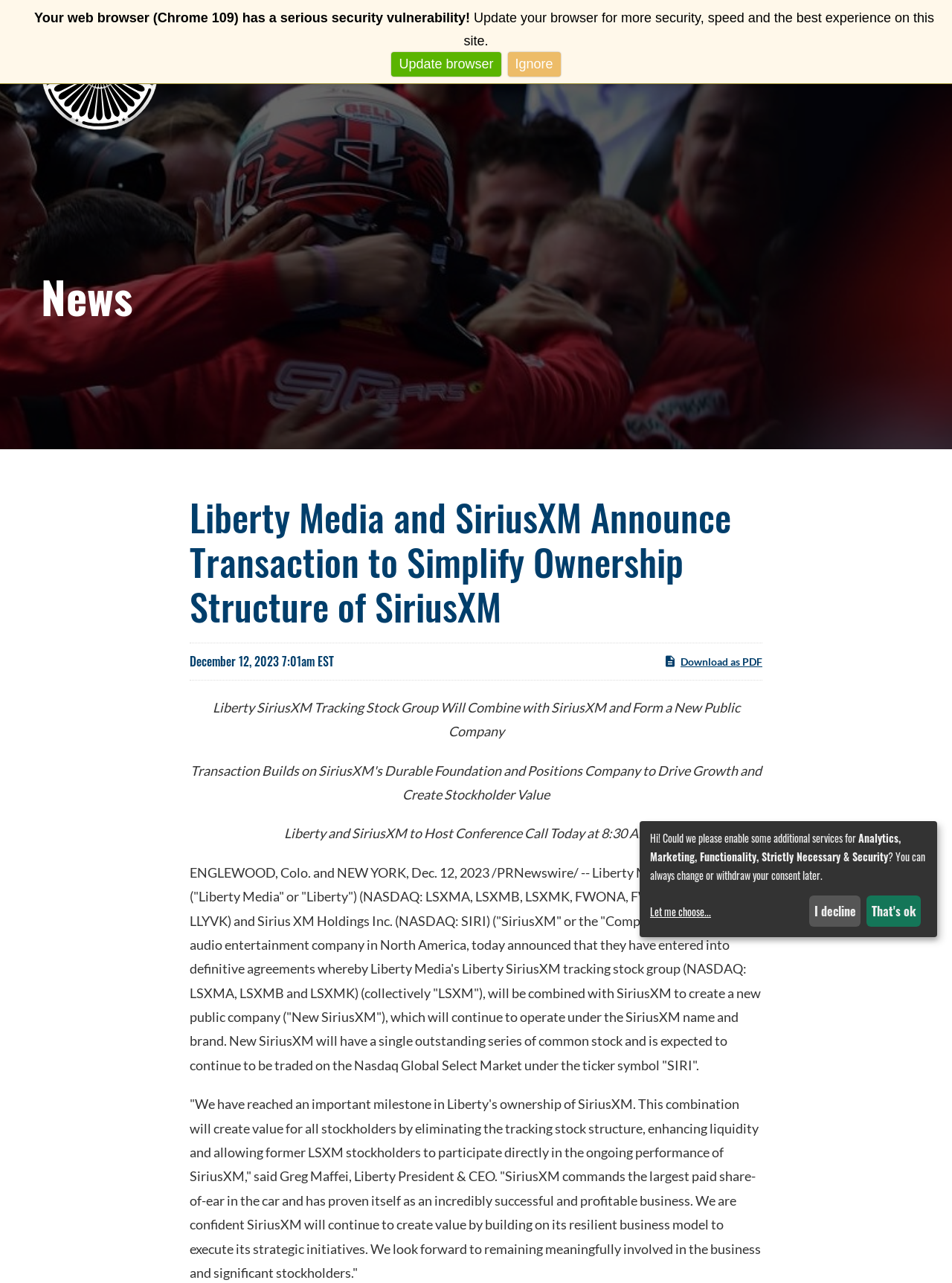Look at the image and write a detailed answer to the question: 
What is the name of the corporation mentioned?

The name of the corporation mentioned is Liberty Media Corporation, which can be found in the heading element with the text 'Liberty Media Corporation' and an image with the same description.